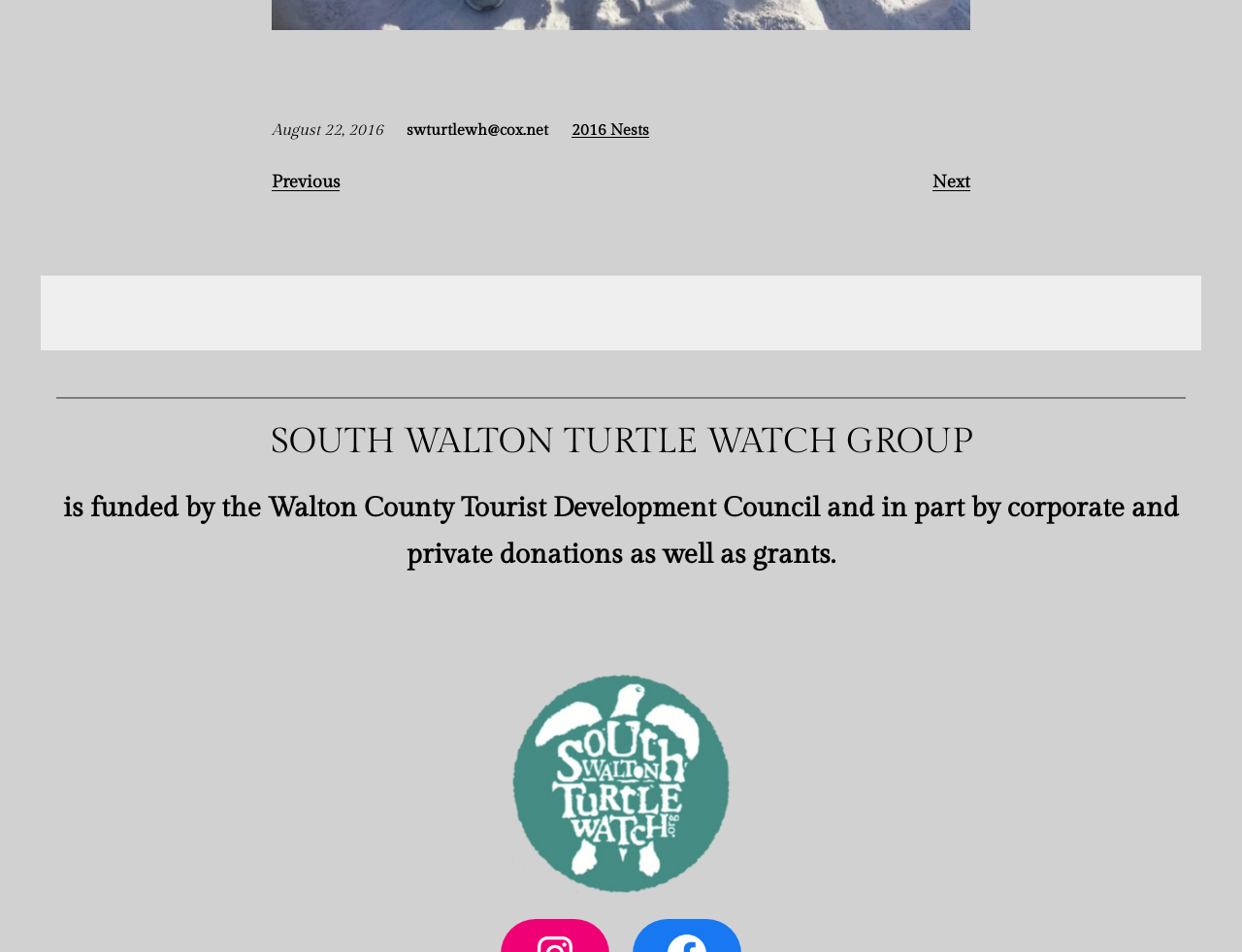Identify the bounding box for the UI element that is described as follows: "alt="South Walton Turtle Watch"".

[0.409, 0.707, 0.591, 0.94]